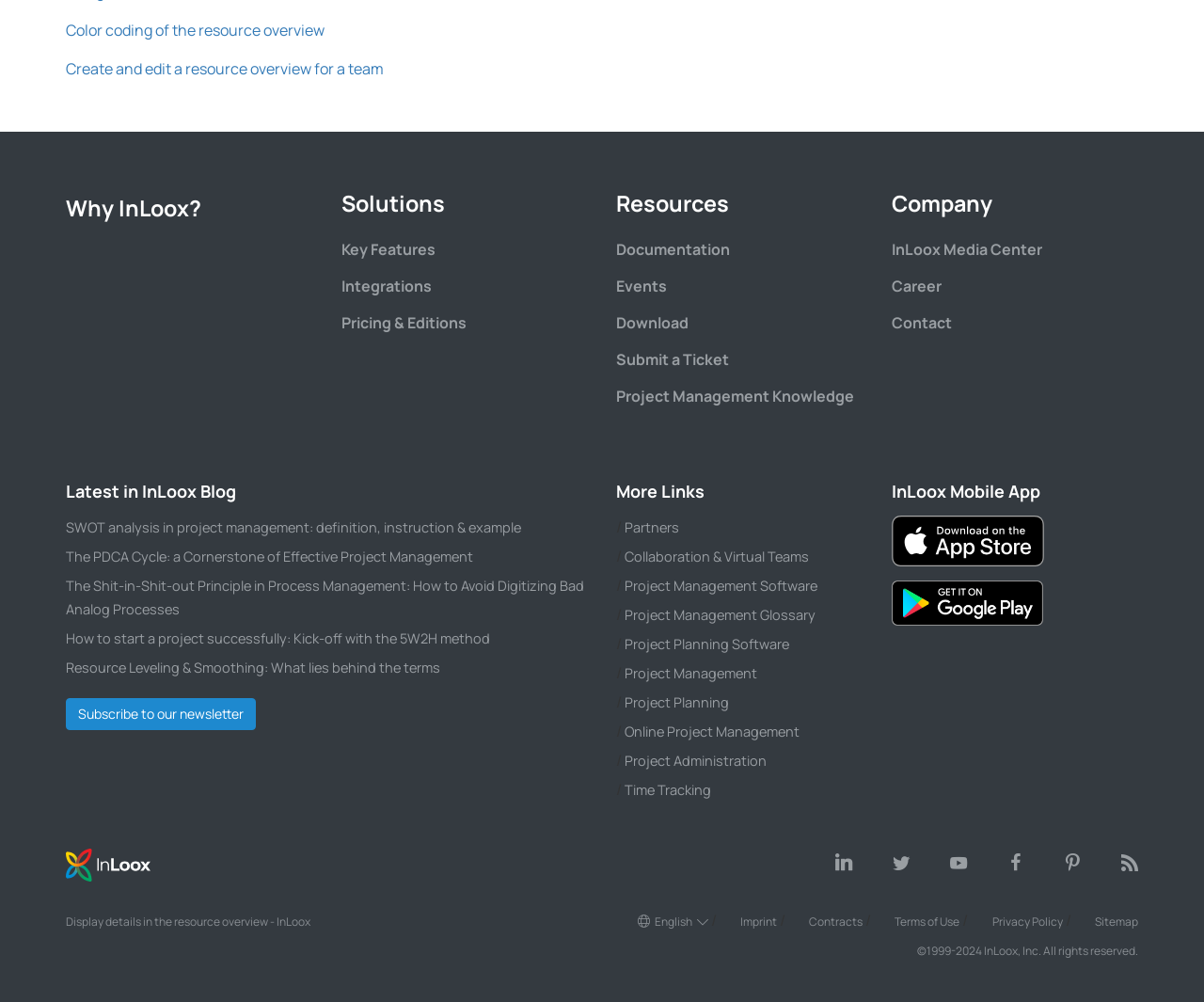Please indicate the bounding box coordinates for the clickable area to complete the following task: "Click on 'Create and edit a resource overview for a team'". The coordinates should be specified as four float numbers between 0 and 1, i.e., [left, top, right, bottom].

[0.055, 0.059, 0.319, 0.079]